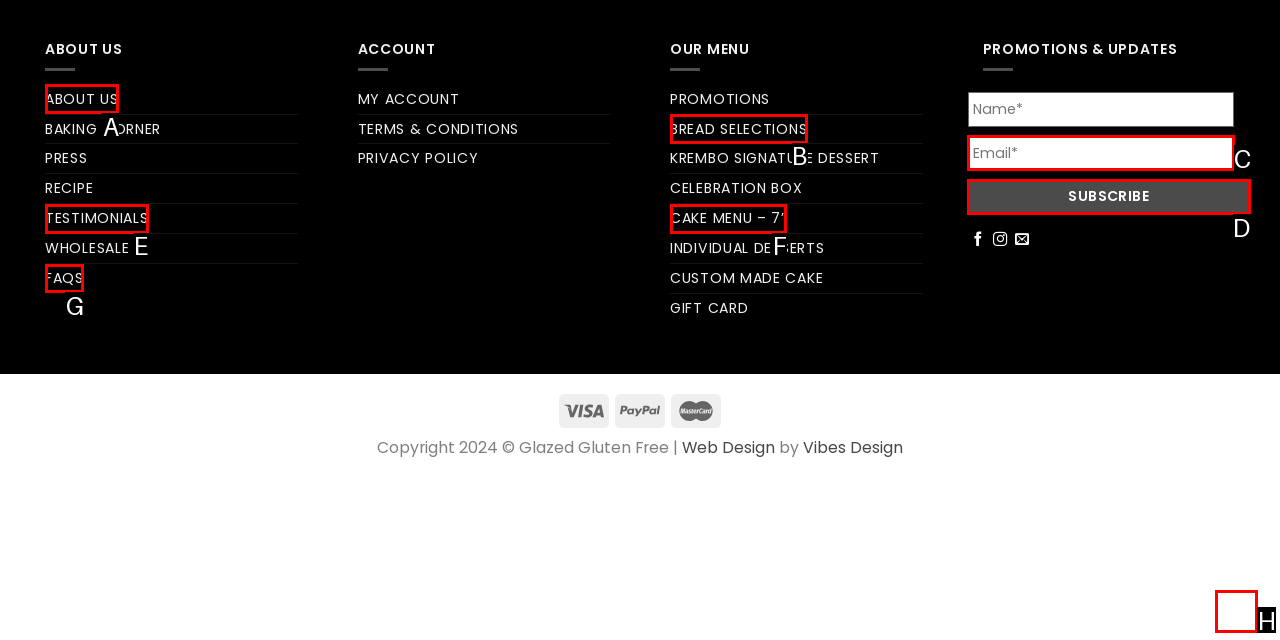Select the letter that corresponds to the UI element described as: Cake menu – 7”
Answer by providing the letter from the given choices.

F